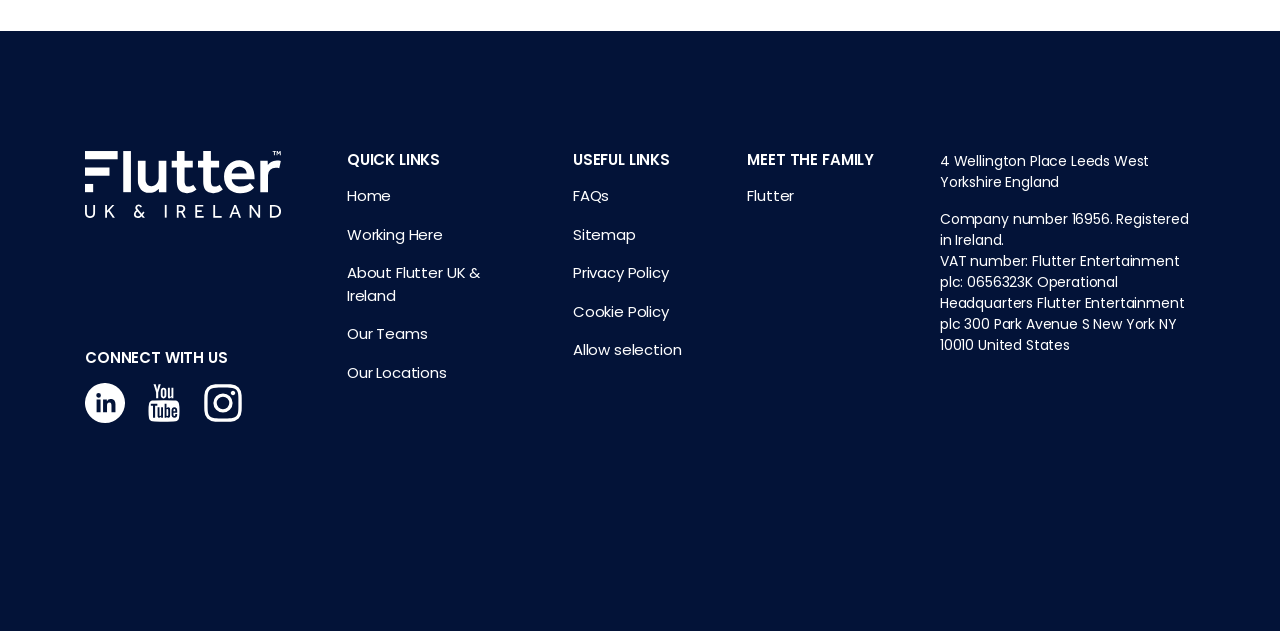Provide the bounding box coordinates for the specified HTML element described in this description: "About Flutter UK & Ireland". The coordinates should be four float numbers ranging from 0 to 1, in the format [left, top, right, bottom].

[0.271, 0.415, 0.396, 0.512]